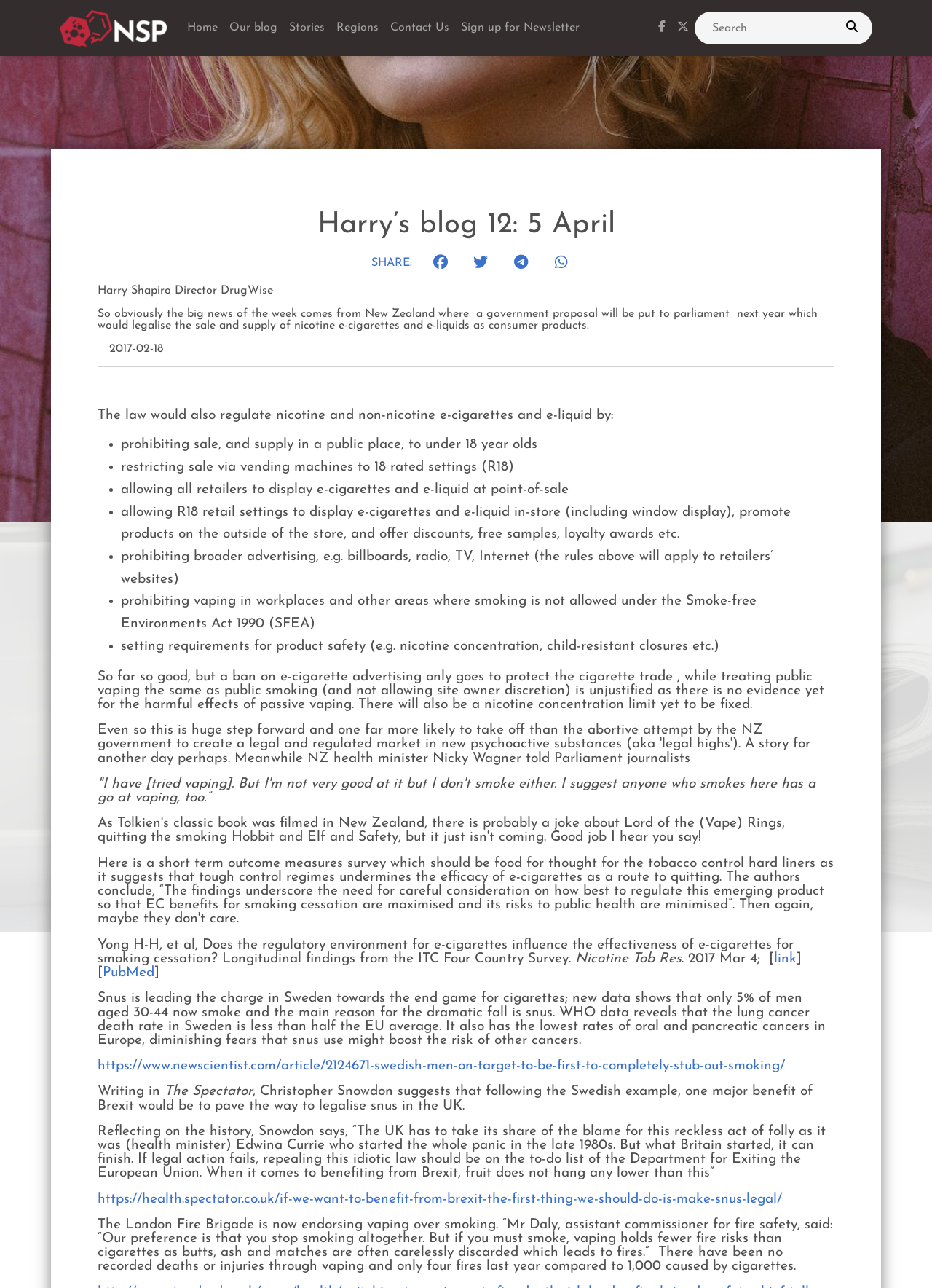Use a single word or phrase to answer this question: 
How many links are there in the 'Socials' group?

4